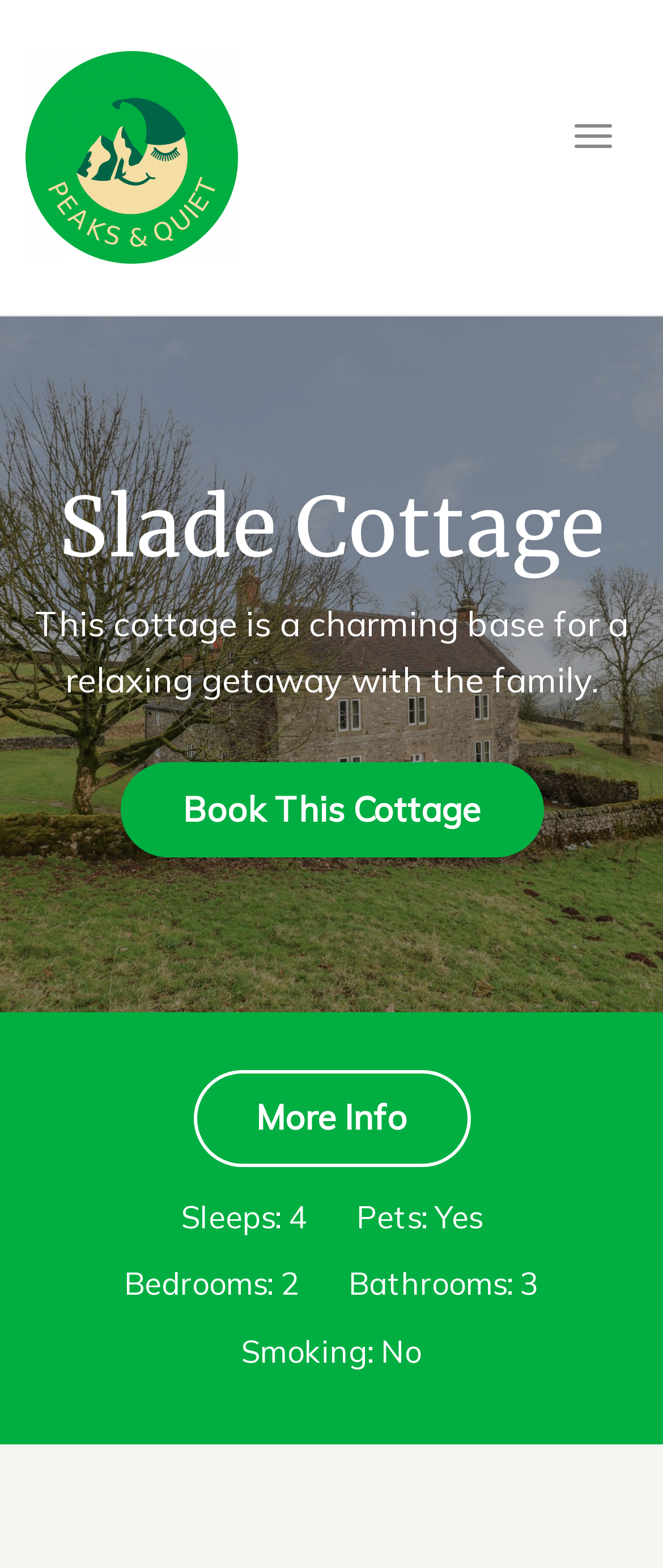How many bedrooms does this cottage have?
Based on the image, provide a one-word or brief-phrase response.

2